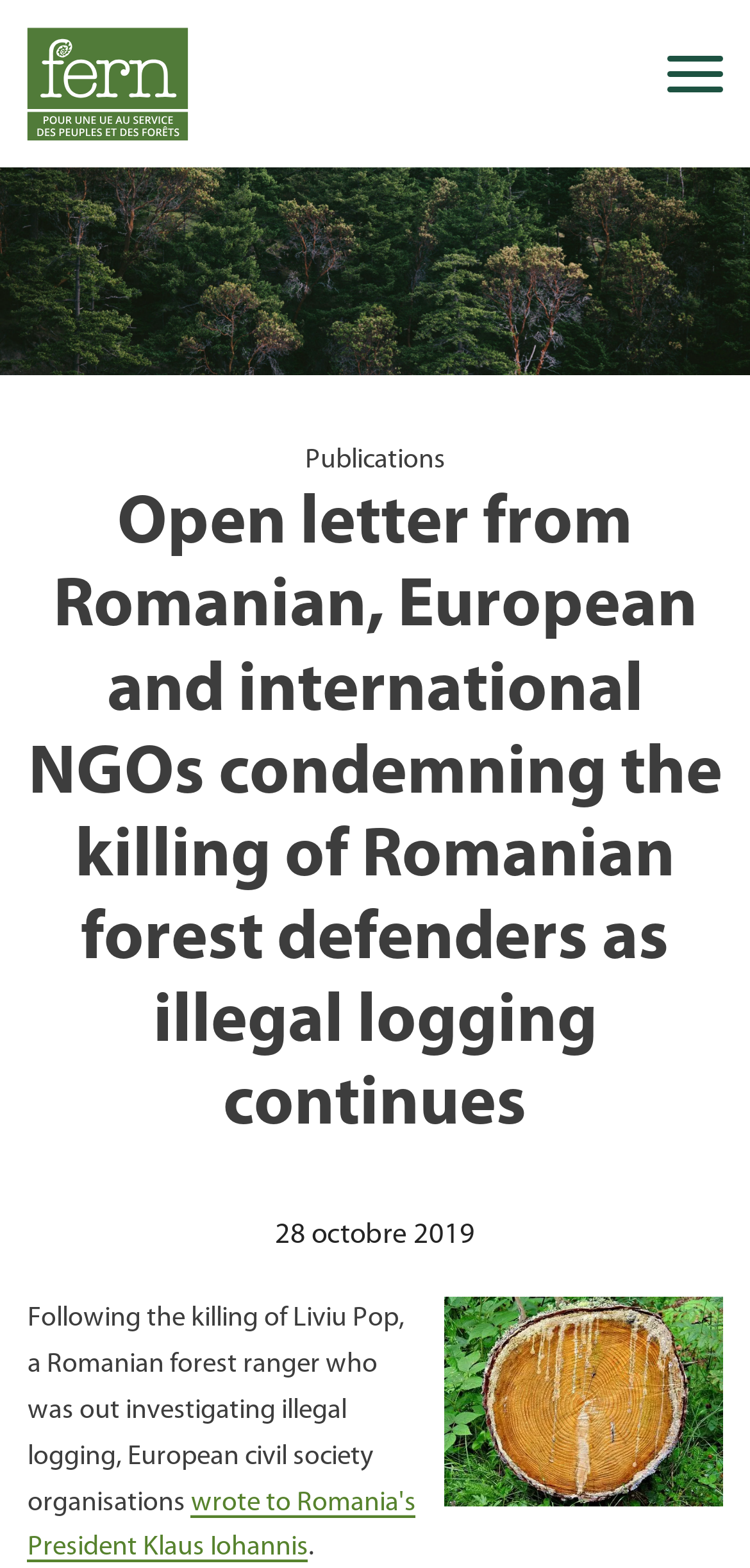Can you provide the bounding box coordinates for the element that should be clicked to implement the instruction: "Sign up for the newsletter"?

[0.0, 0.278, 1.0, 0.324]